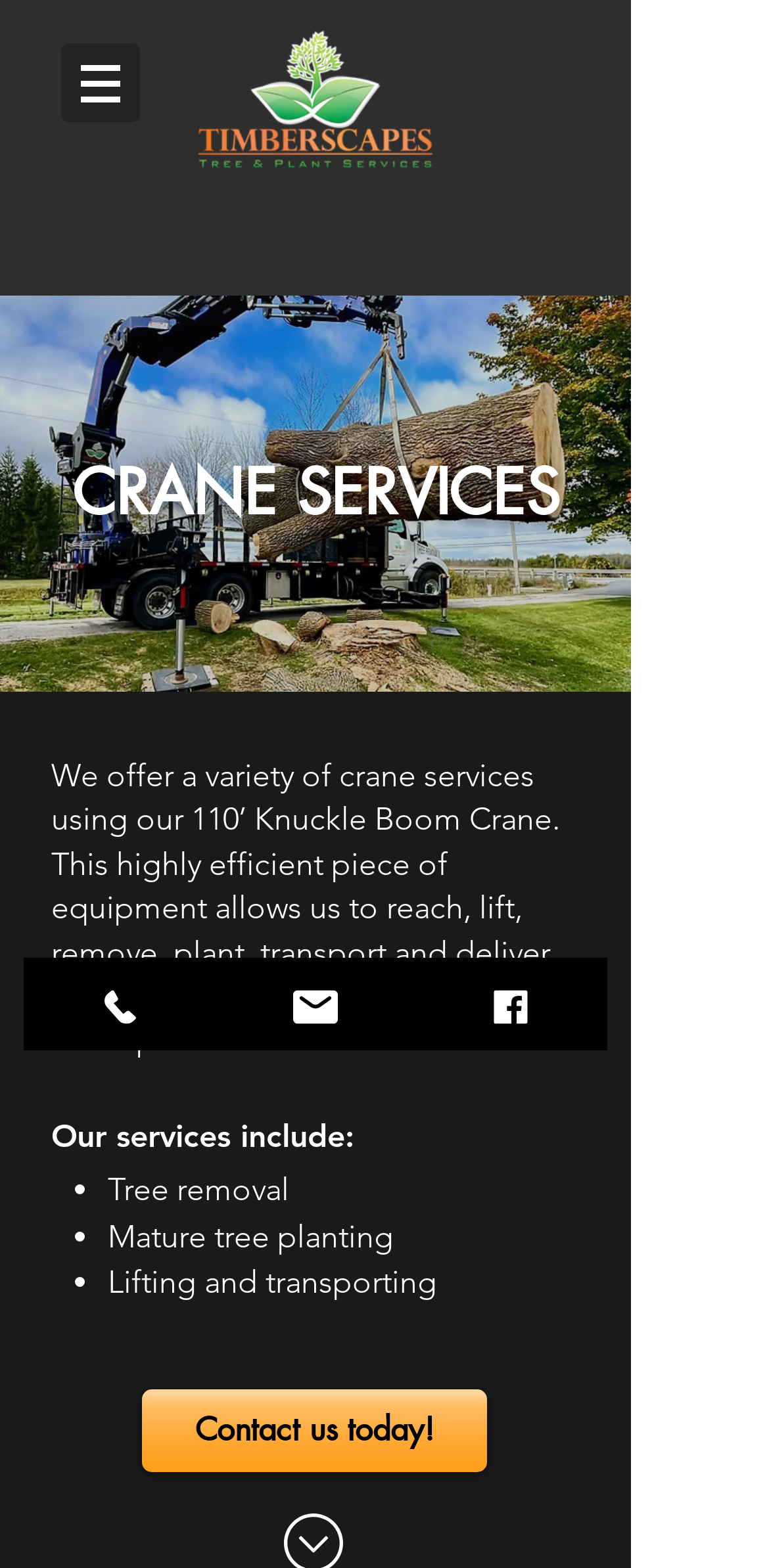Based on the visual content of the image, answer the question thoroughly: How can I contact Timberscapes Inc.?

The webpage provides a link that says 'Contact us today!' which suggests that users can click on this link to get in touch with Timberscapes Inc. for more information or to inquire about their services.